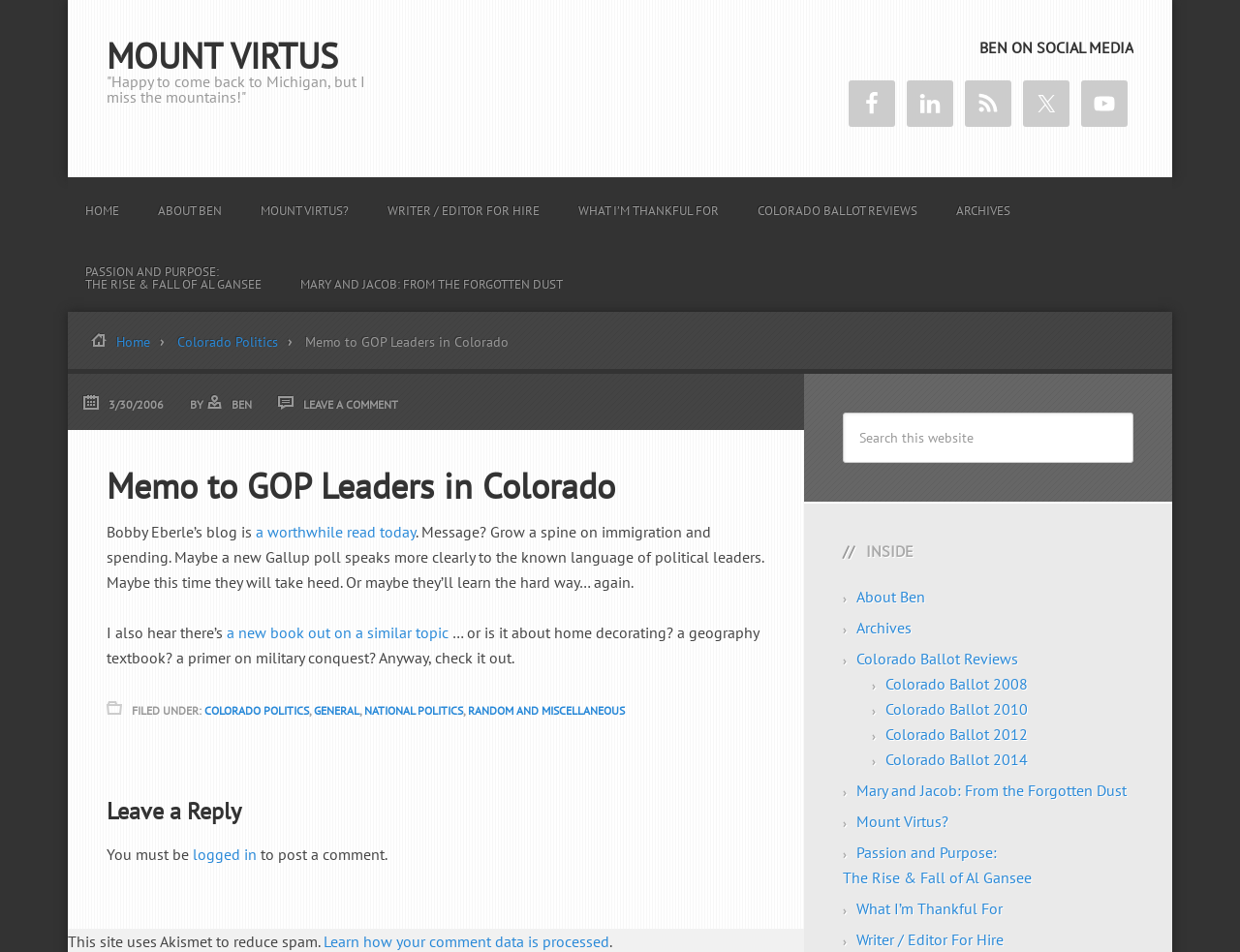Based on the image, provide a detailed response to the question:
What is the date of the article?

The date of the article can be found at the top of the article, next to the title 'Memo to GOP Leaders in Colorado'. The date is 3/30/2006.